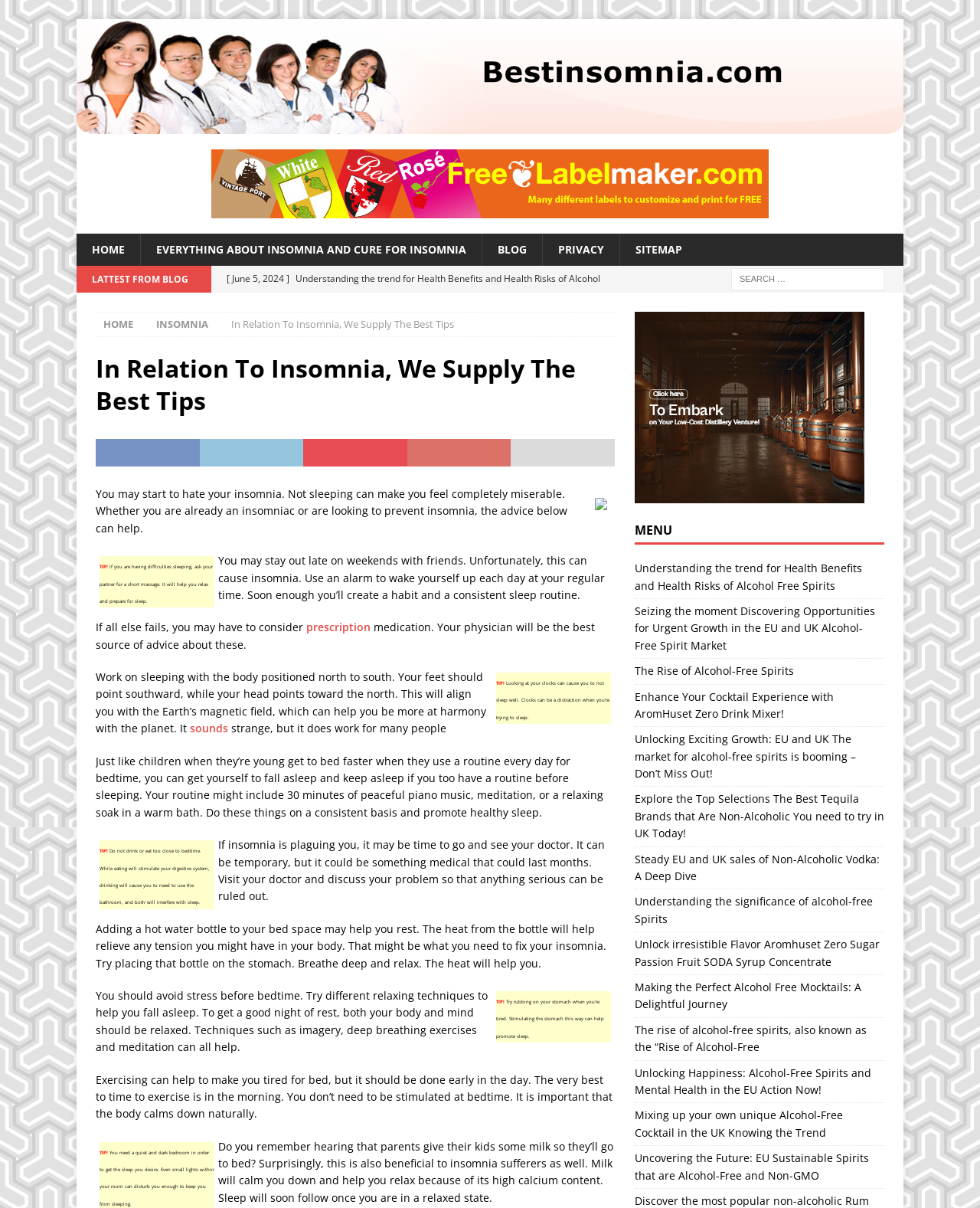By analyzing the image, answer the following question with a detailed response: Is there a section on this webpage that lists recent blog posts?

I can see a section on this webpage that lists recent blog posts, which includes titles and dates of the posts, and they are arranged in a chronological order, which suggests that this section is intended to provide an overview of the recent blog posts on the website.